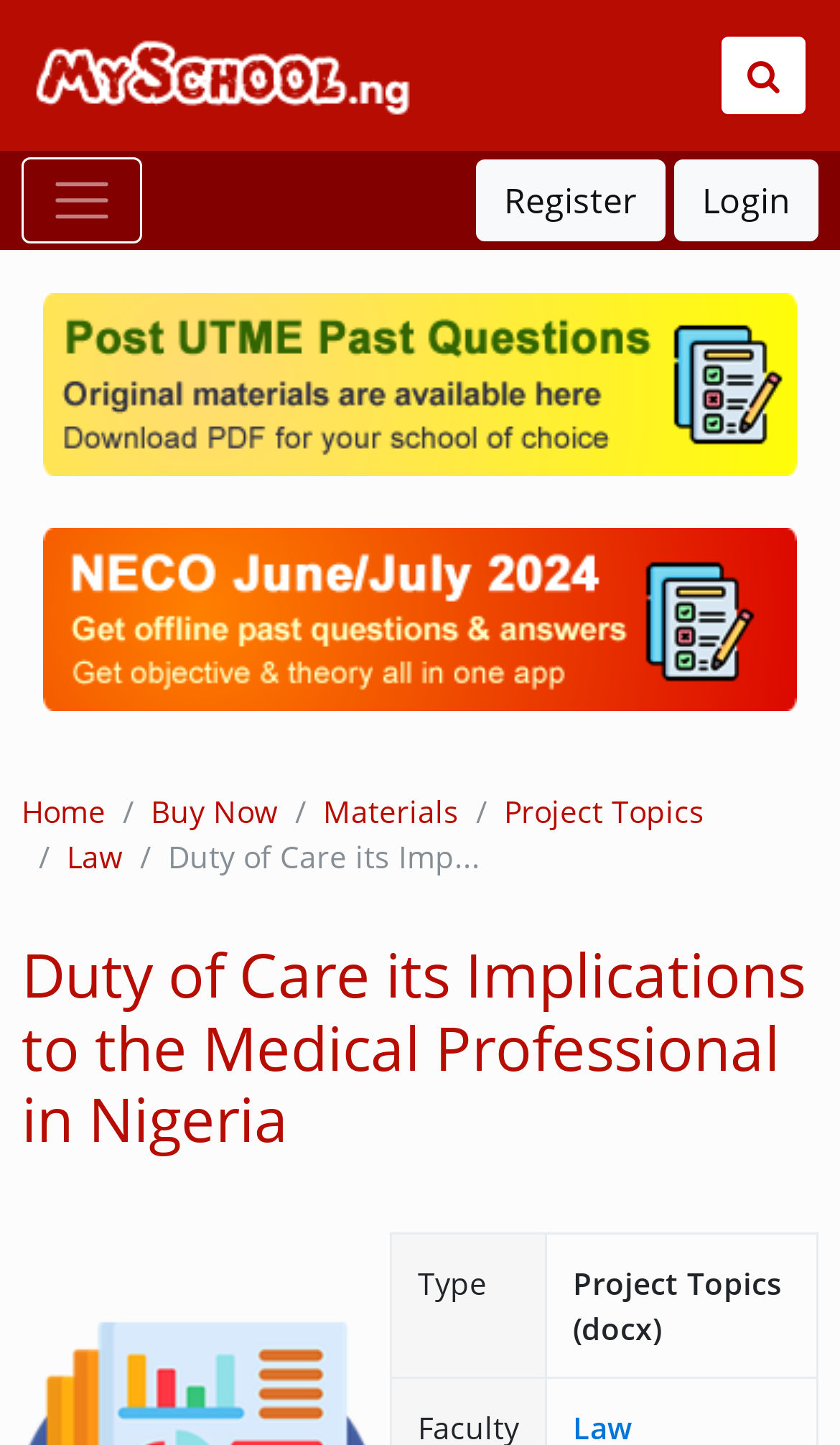Find the bounding box coordinates of the element's region that should be clicked in order to follow the given instruction: "Click the Project Topics link". The coordinates should consist of four float numbers between 0 and 1, i.e., [left, top, right, bottom].

[0.6, 0.547, 0.838, 0.576]